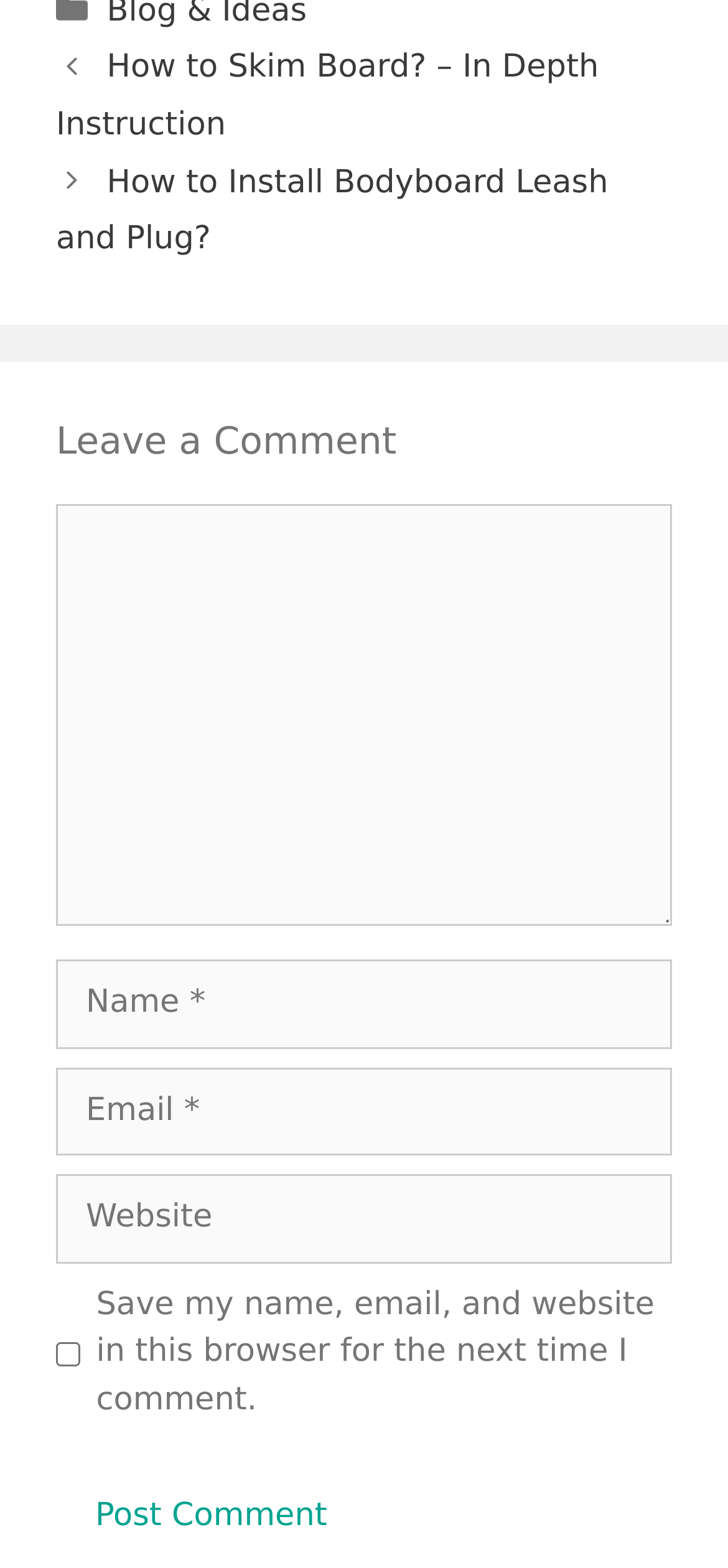Using the provided element description, identify the bounding box coordinates as (top-left x, top-left y, bottom-right x, bottom-right y). Ensure all values are between 0 and 1. Description: parent_node: Comment name="url" placeholder="Website"

[0.077, 0.749, 0.923, 0.806]